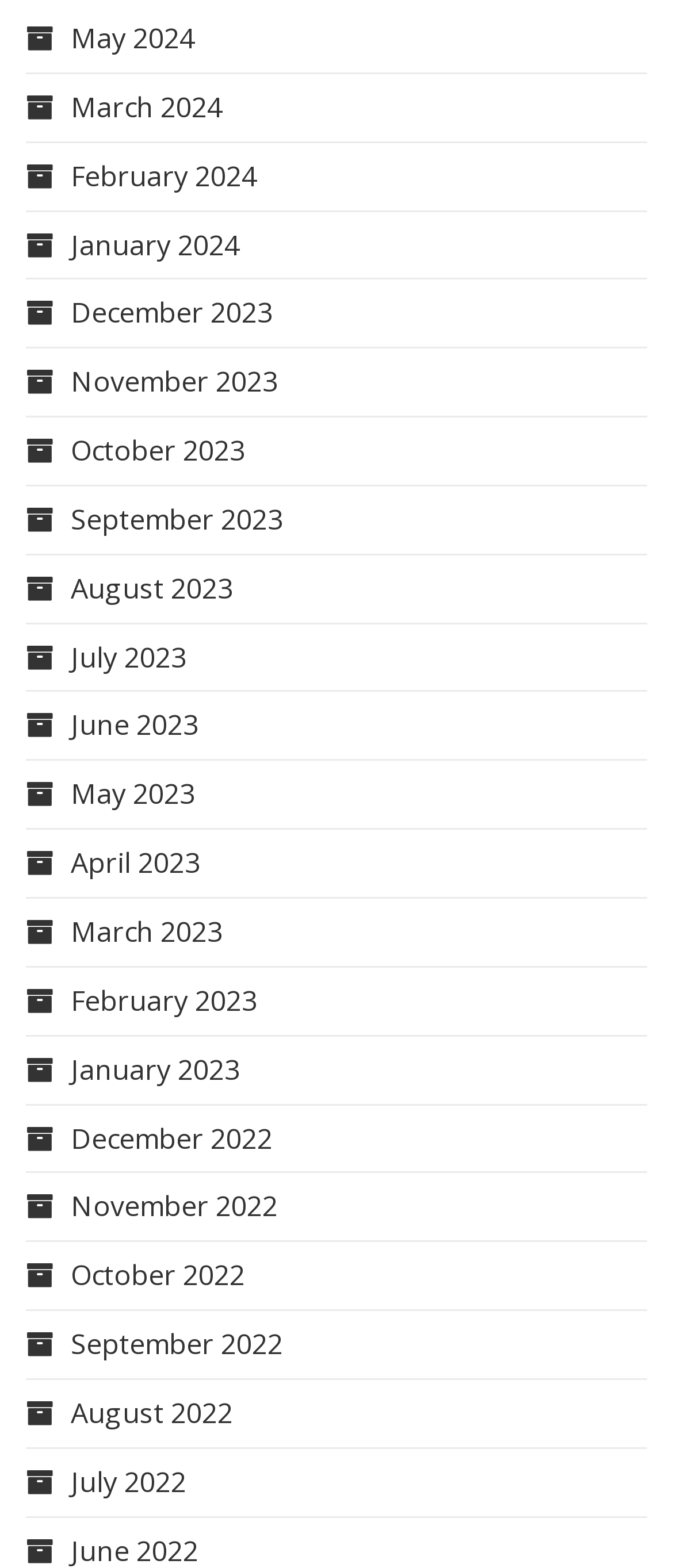Pinpoint the bounding box coordinates of the element to be clicked to execute the instruction: "Check August 2022".

[0.038, 0.889, 0.346, 0.913]